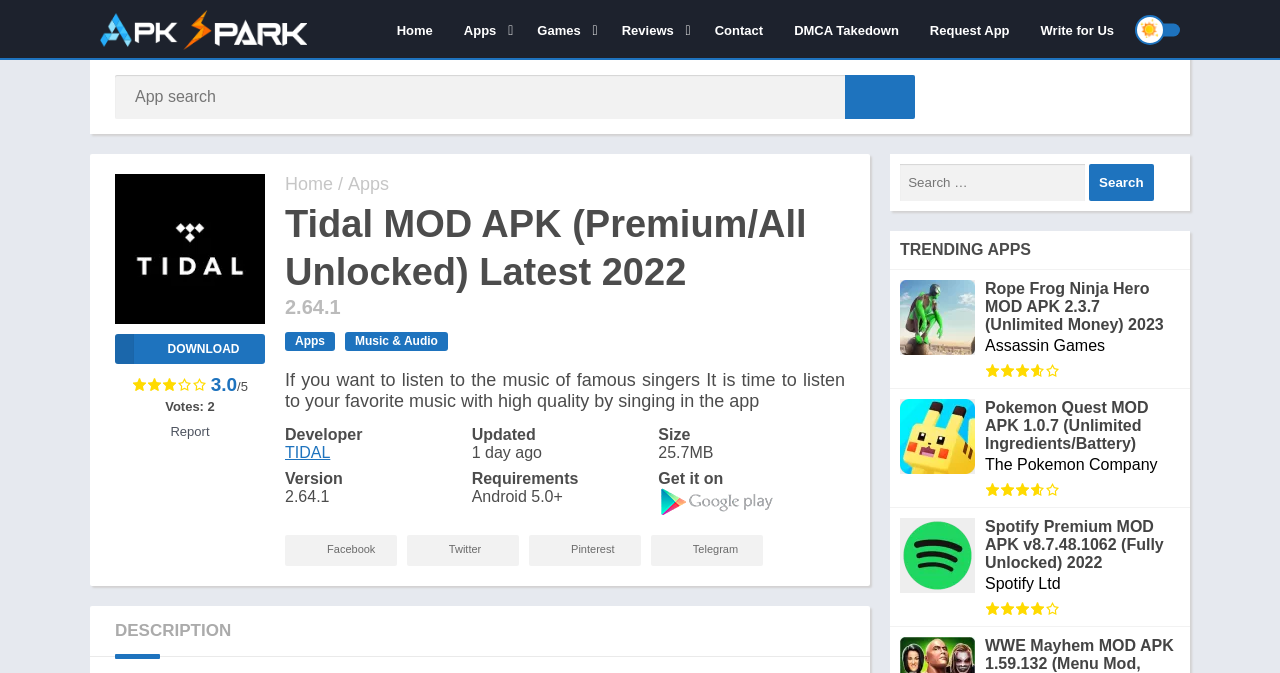What is the name of the app being described?
Please answer the question as detailed as possible based on the image.

Based on the webpage content, the app being described is Tidal MOD APK, which is a music streaming app with premium features unlocked.